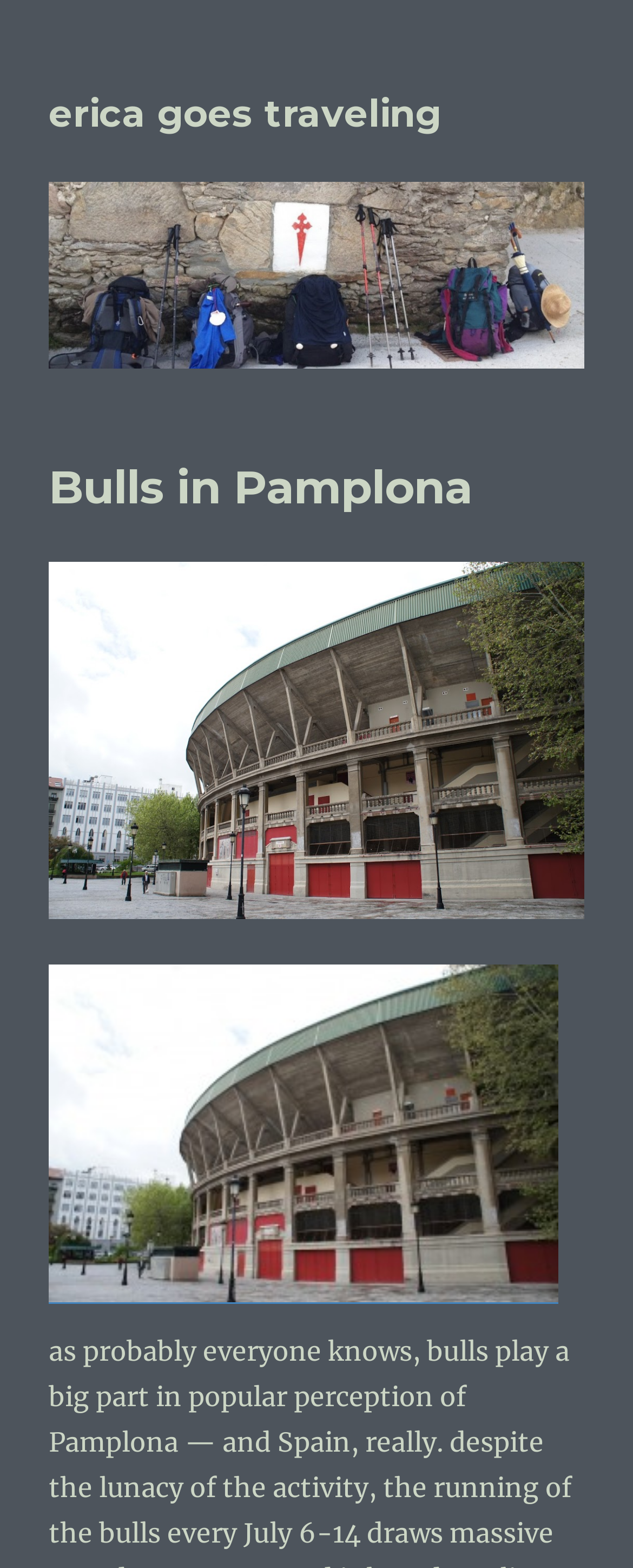What is above the header 'Bulls in Pamplona'?
Please provide a single word or phrase as the answer based on the screenshot.

Image